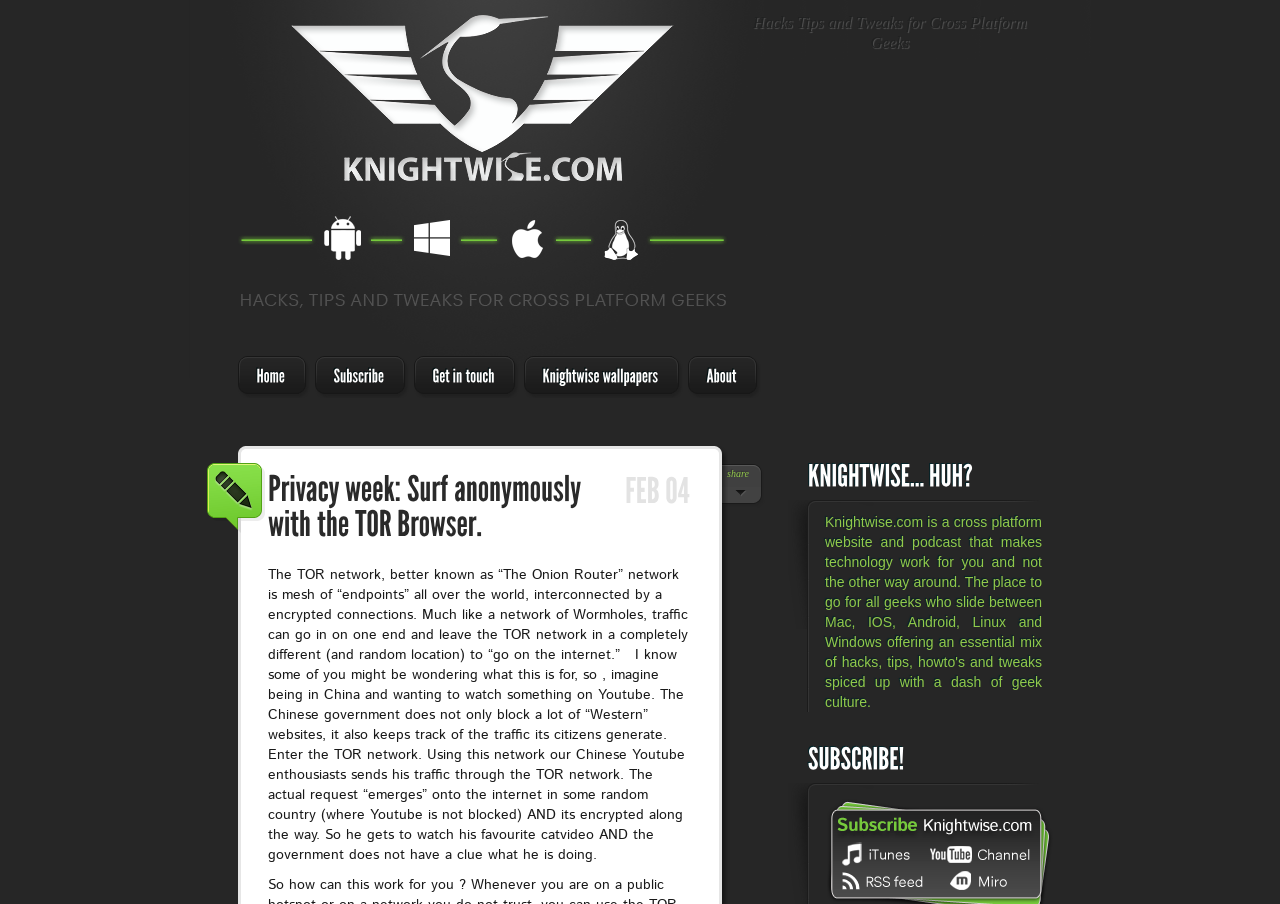Locate the bounding box of the UI element described in the following text: "Subscribe to our RSS feed".

[0.656, 0.966, 0.72, 0.987]